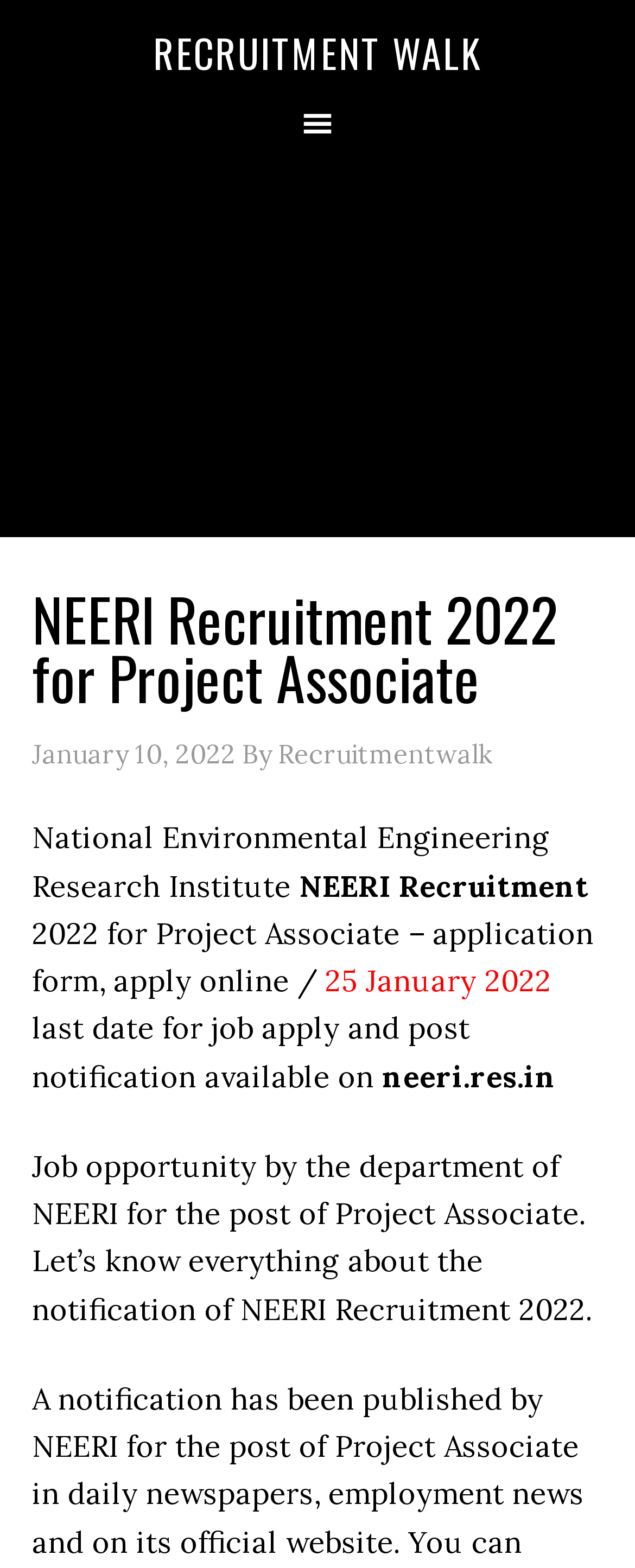What is the name of the institute recruiting for Project Associate?
Craft a detailed and extensive response to the question.

I found the answer by analyzing the text content of the webpage, specifically the sentence 'National Environmental Engineering Research Institute' which mentions the name of the institute recruiting for Project Associate.